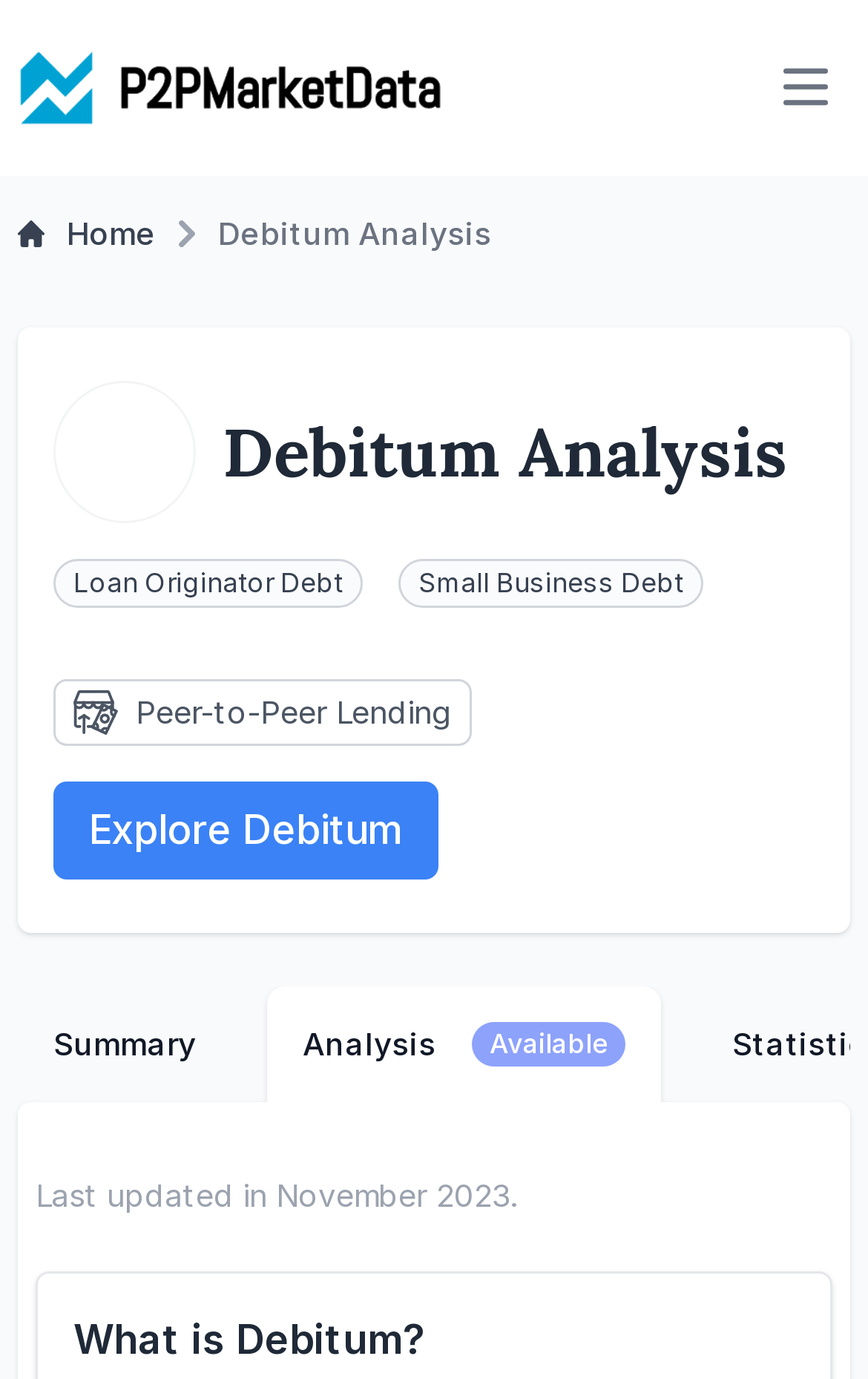Given the content of the image, can you provide a detailed answer to the question?
How many types of lending are mentioned on this webpage?

I found two types of lending mentioned on the webpage: 'Loan Originator Debt' and 'Peer-to-Peer Lending'. These are located below the heading 'Debitum Analysis'.